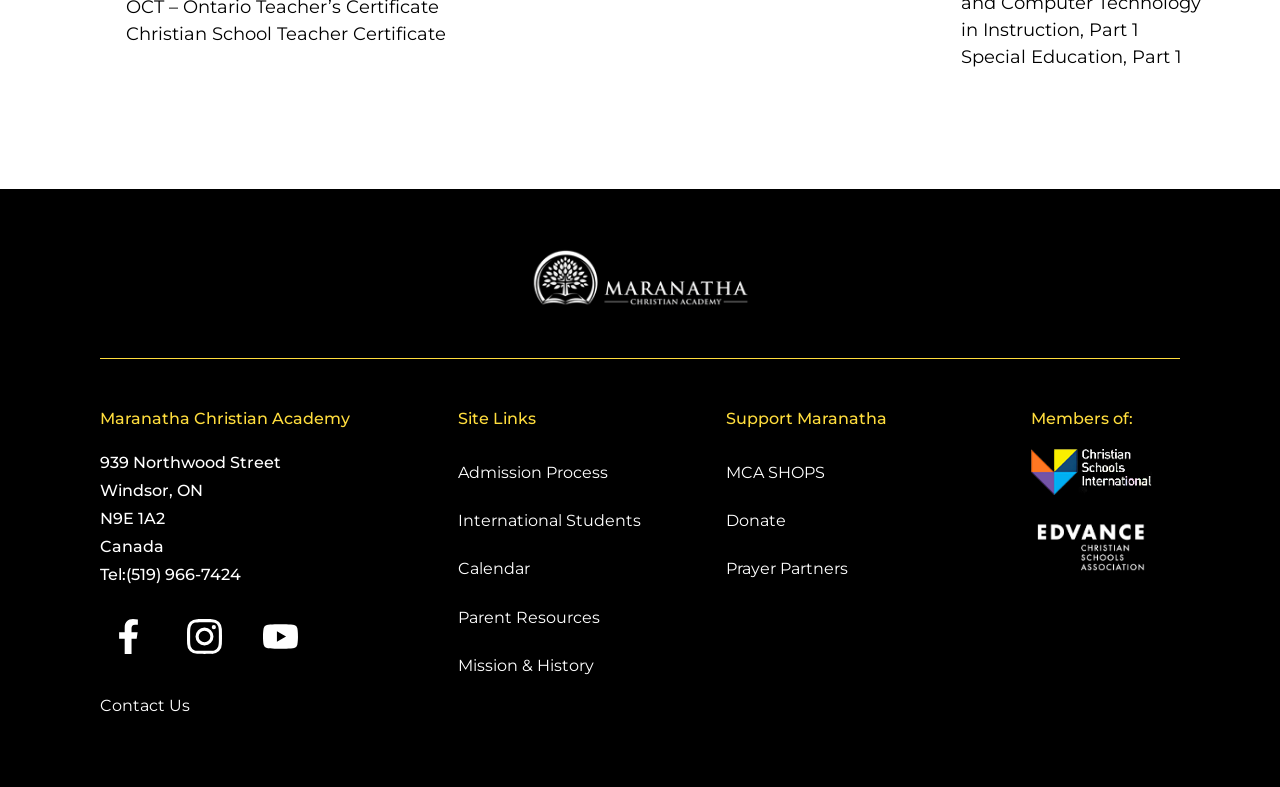What is the address of the school?
Provide an in-depth and detailed explanation in response to the question.

The address of the school can be found in the static text elements located below the school name, which reads '939 Northwood Street', 'Windsor, ON', 'N9E 1A2', and 'Canada'.